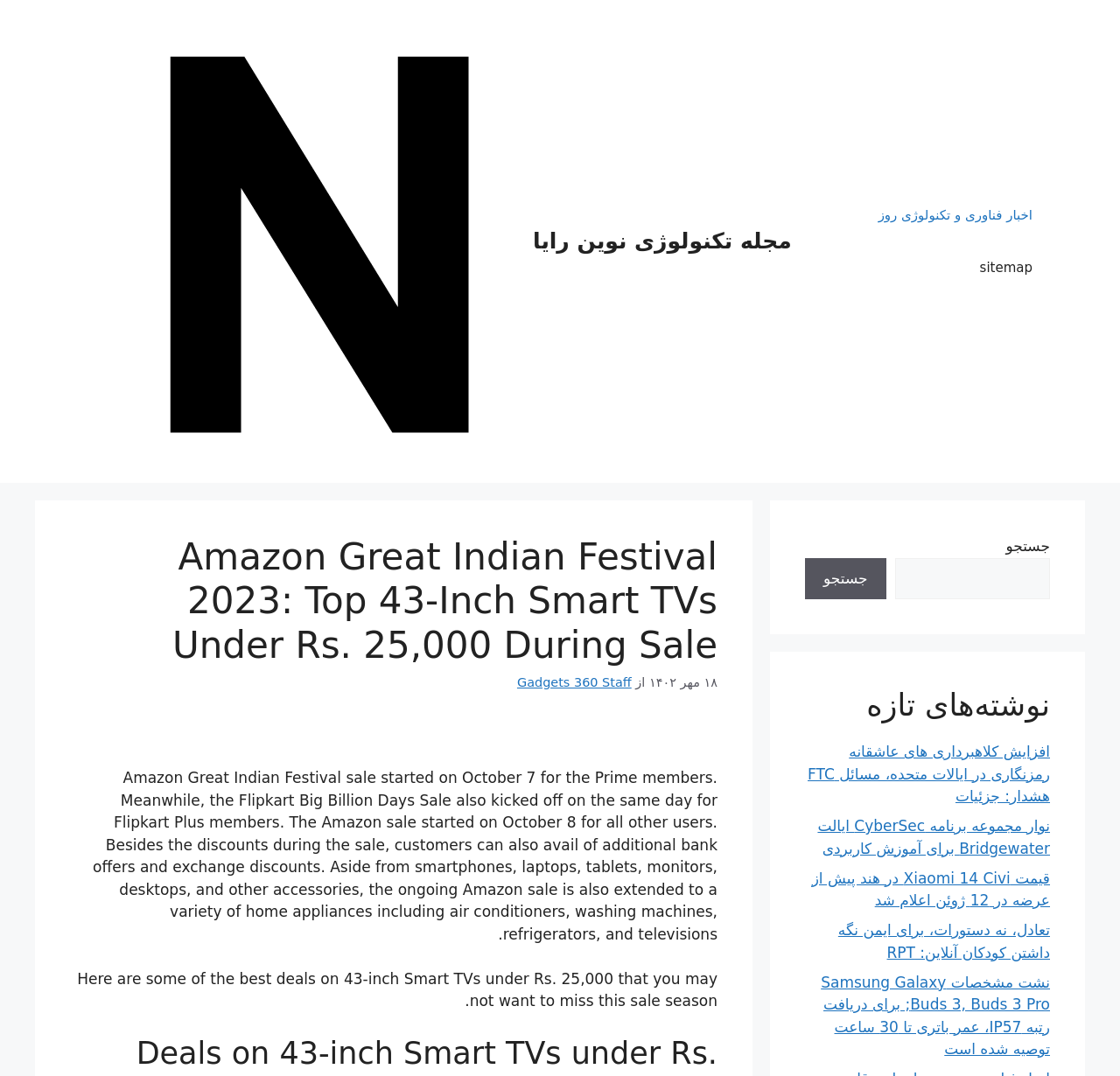What is the purpose of the search box?
Based on the content of the image, thoroughly explain and answer the question.

The search box is located in the complementary section of the webpage, and its purpose is to allow users to search for specific content within the website.